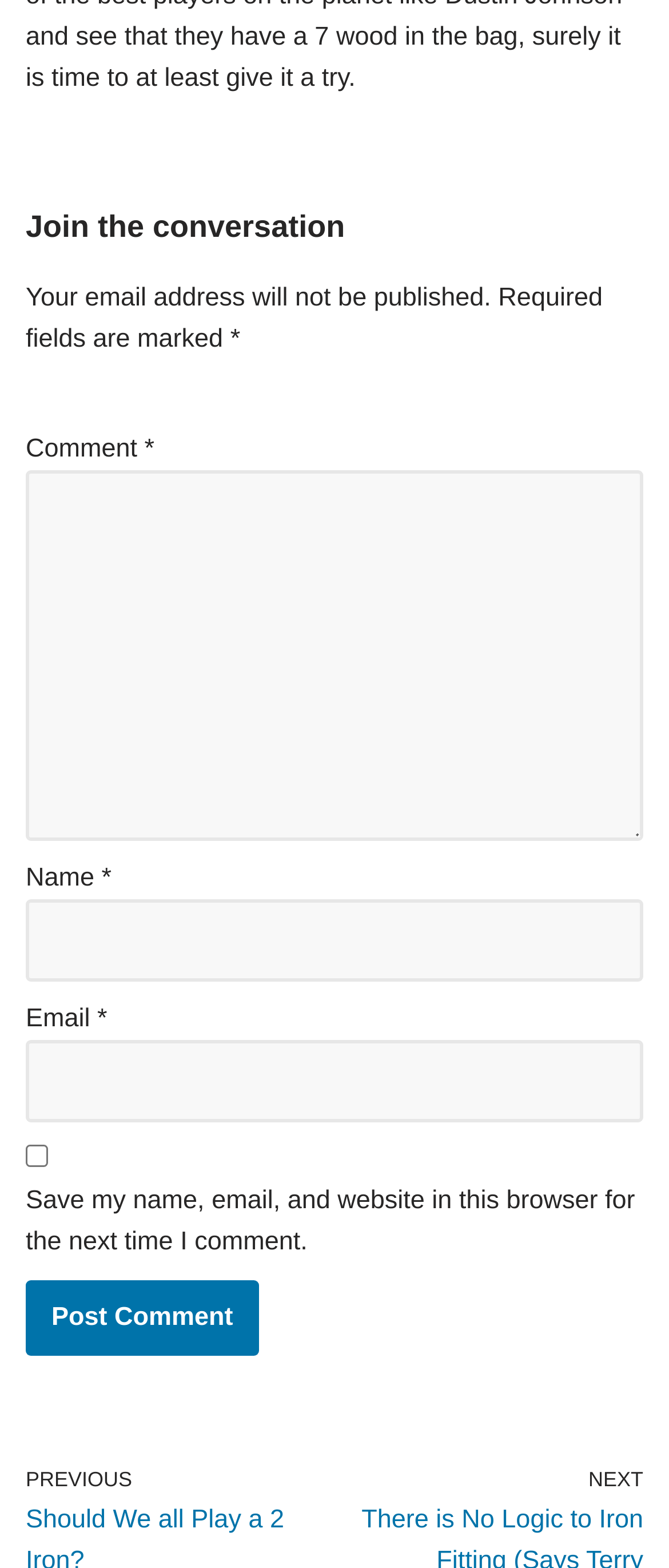Pinpoint the bounding box coordinates of the clickable element to carry out the following instruction: "Save your information for next time."

[0.038, 0.73, 0.072, 0.744]